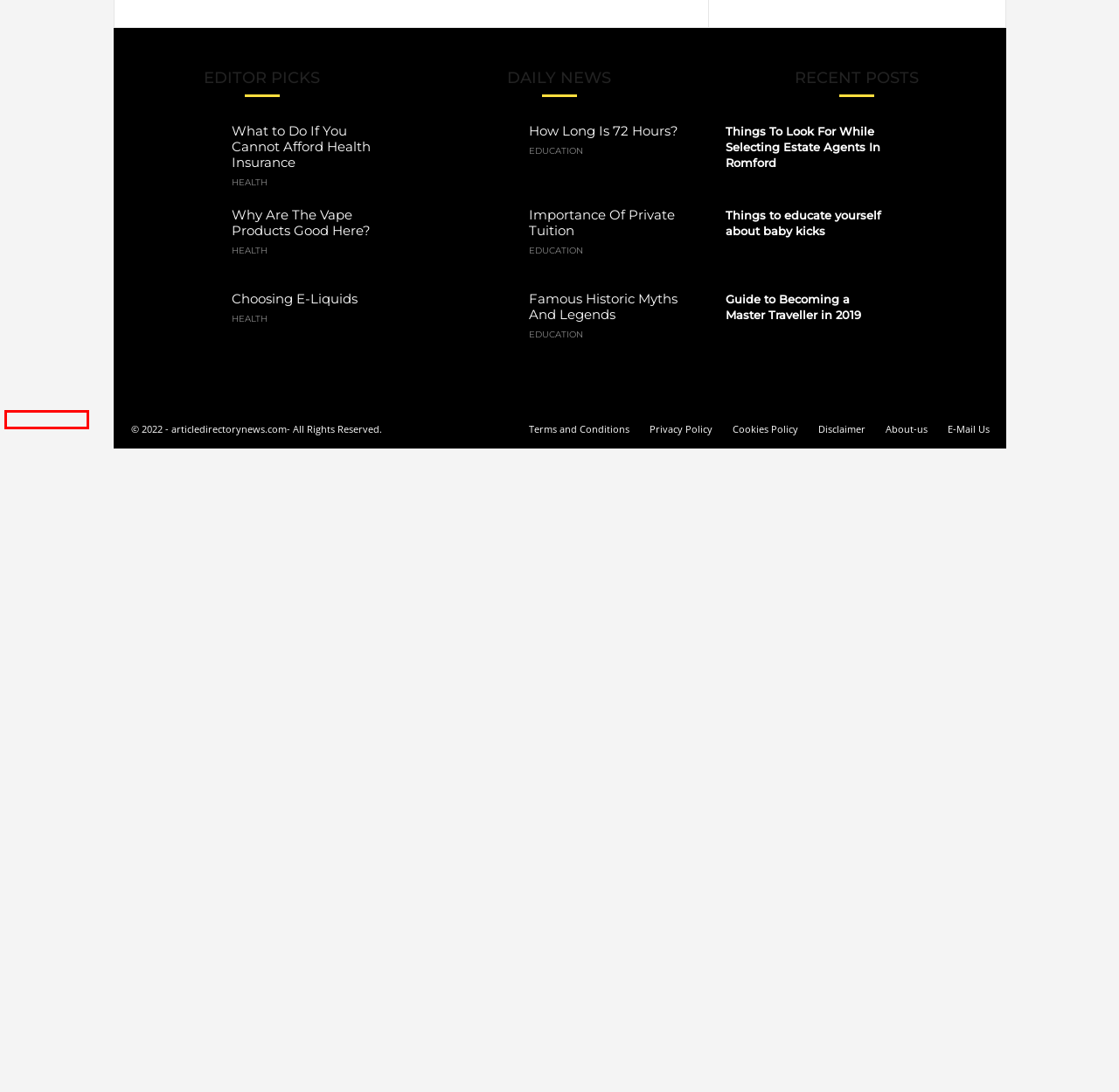Look at the given screenshot of a webpage with a red rectangle bounding box around a UI element. Pick the description that best matches the new webpage after clicking the element highlighted. The descriptions are:
A. The Essential Steps For Effective Water Damage Restoration Services
B. Exploring The Art Of Staircase Design
C. Why Are The Vape Products Good Here?
D. Courtney Burby
E. What To Do If You Cannot Afford Health Insurance
F. 6 Must-Have Items For Your Summer Travel Adventures
G. Choosing E-Liquids
H. Gym Floors And Cleaning: Keeping The Workout Environment Safe And Clean

D